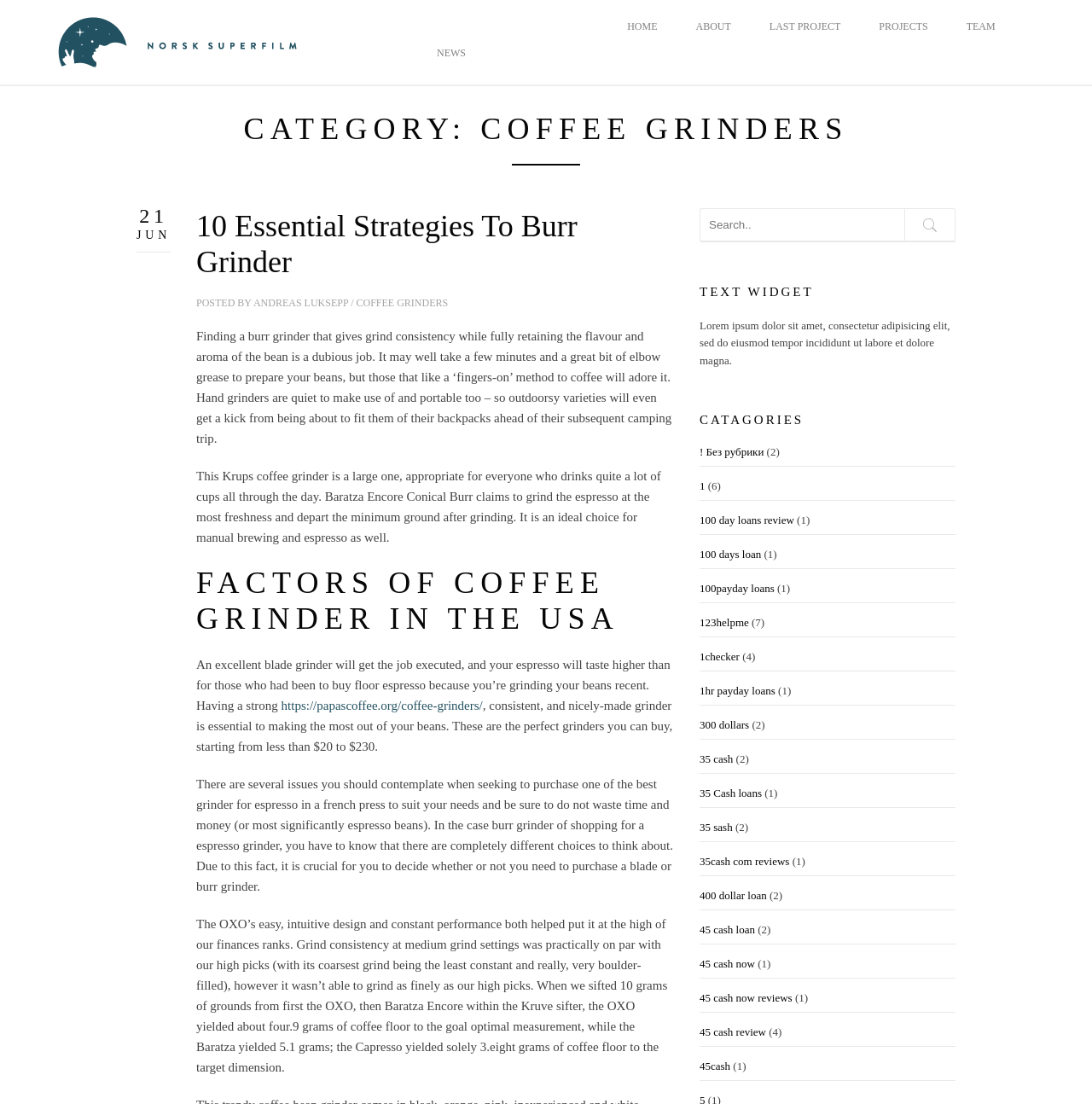Respond with a single word or short phrase to the following question: 
What type of grinders are discussed in the article?

Coffee grinders